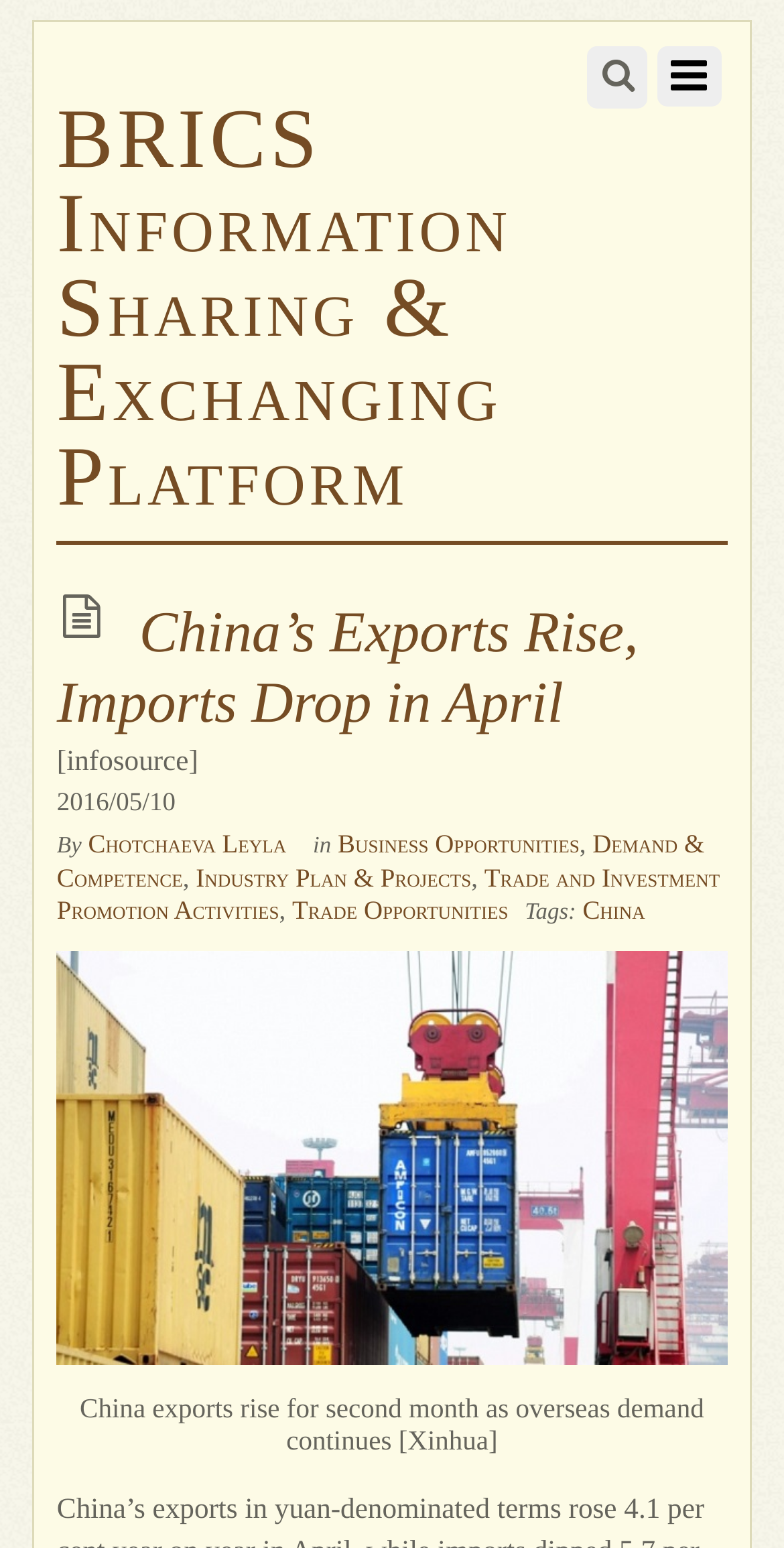What is the date of the article?
Give a one-word or short phrase answer based on the image.

2016/05/10